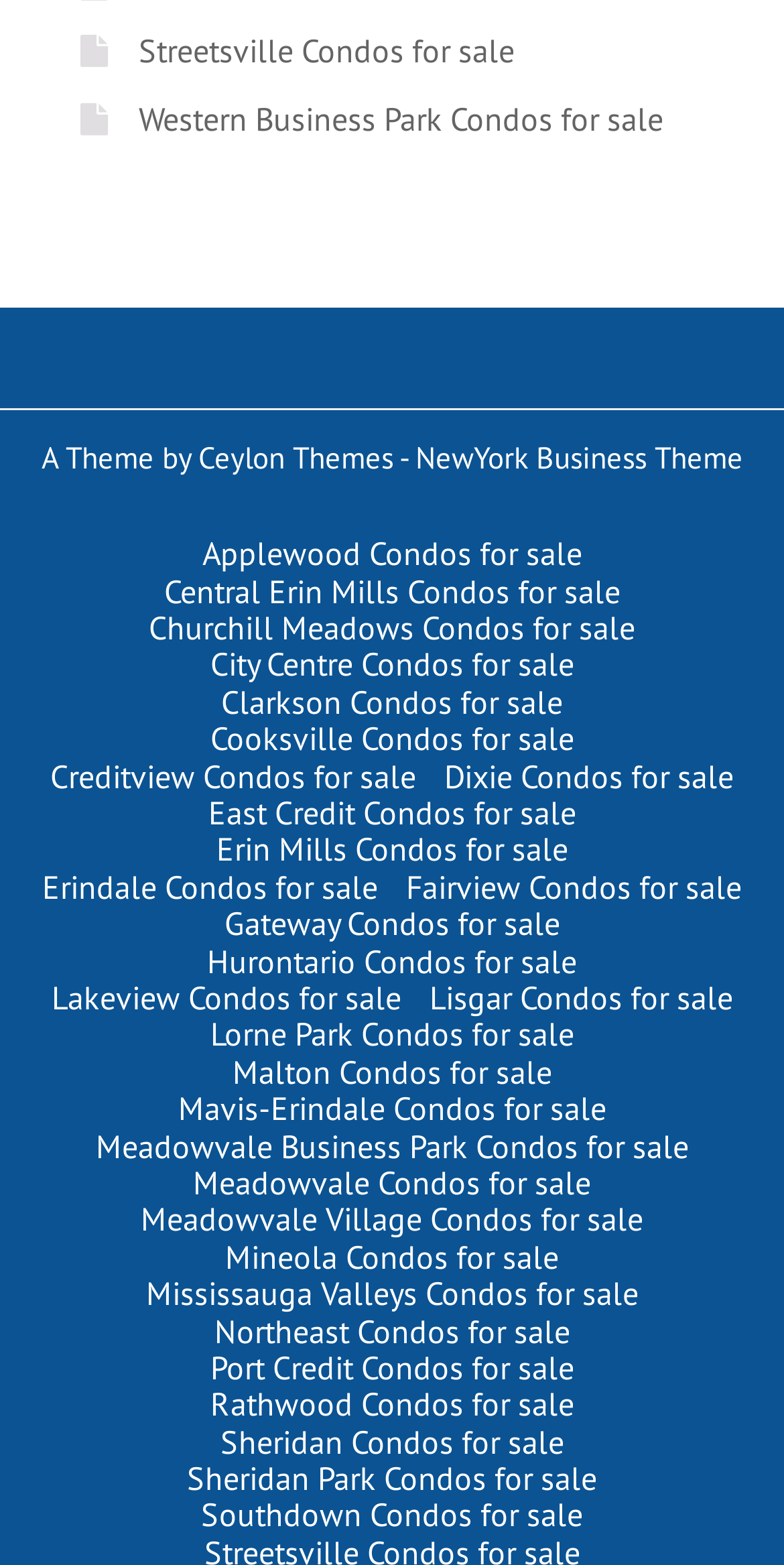Locate the bounding box coordinates of the clickable area to execute the instruction: "View Streetsville Condos for sale". Provide the coordinates as four float numbers between 0 and 1, represented as [left, top, right, bottom].

[0.177, 0.02, 0.656, 0.045]